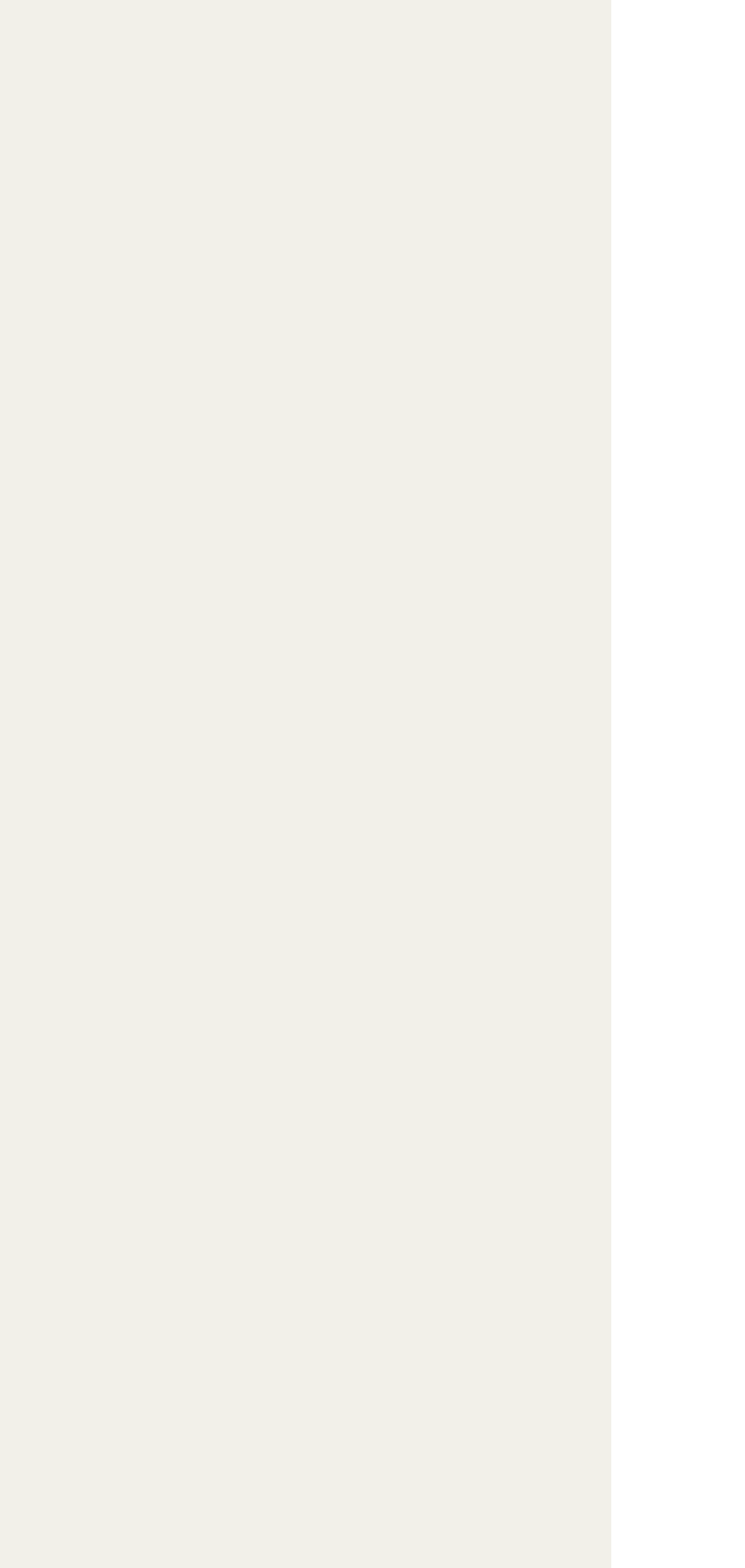What is the name of the founder who gave a testimonial?
Using the visual information, reply with a single word or short phrase.

Camille